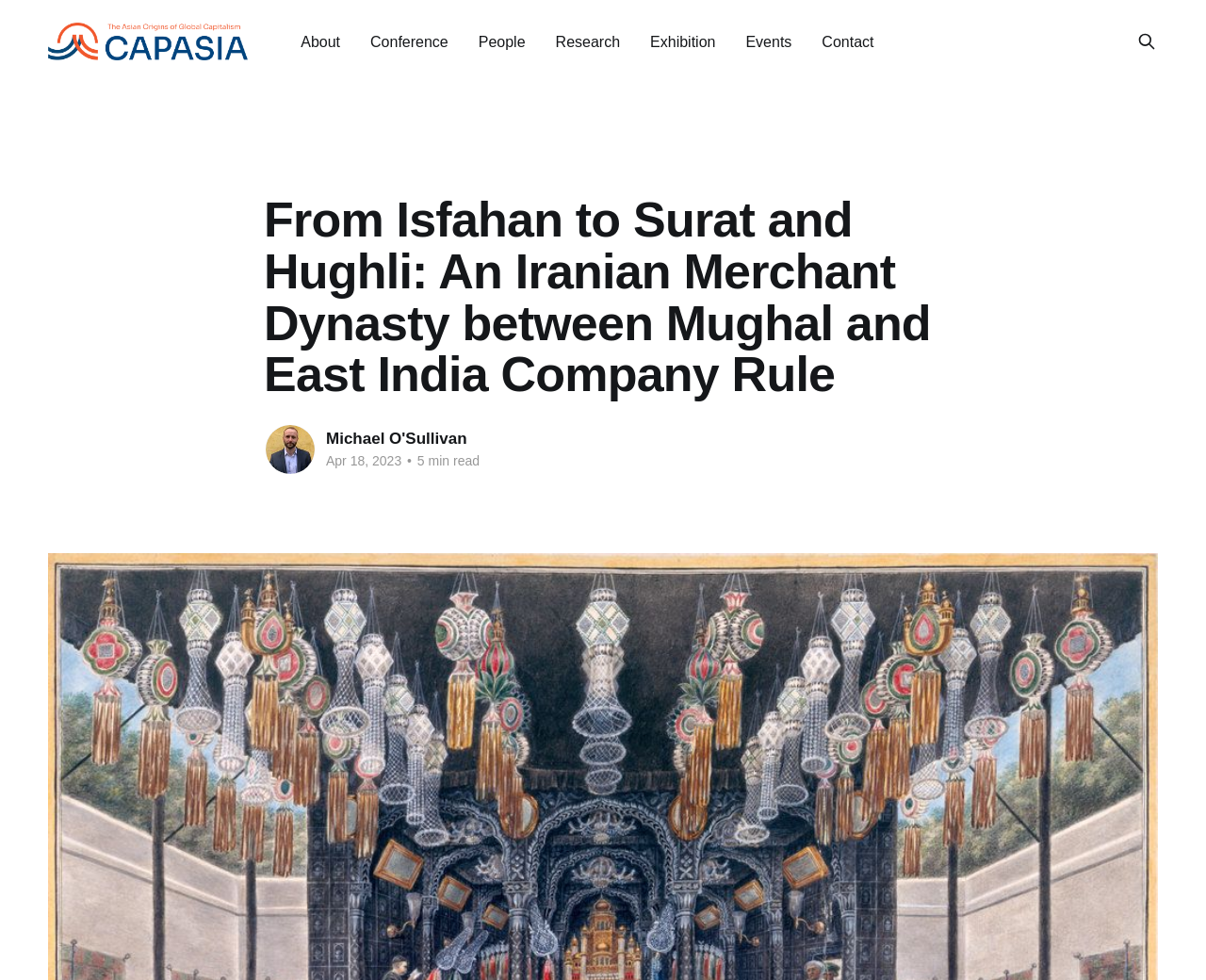Please answer the following question as detailed as possible based on the image: 
What is the name of the author of the article?

The author's name is mentioned in the article as 'Michael O'Sullivan', which is also linked to another page.